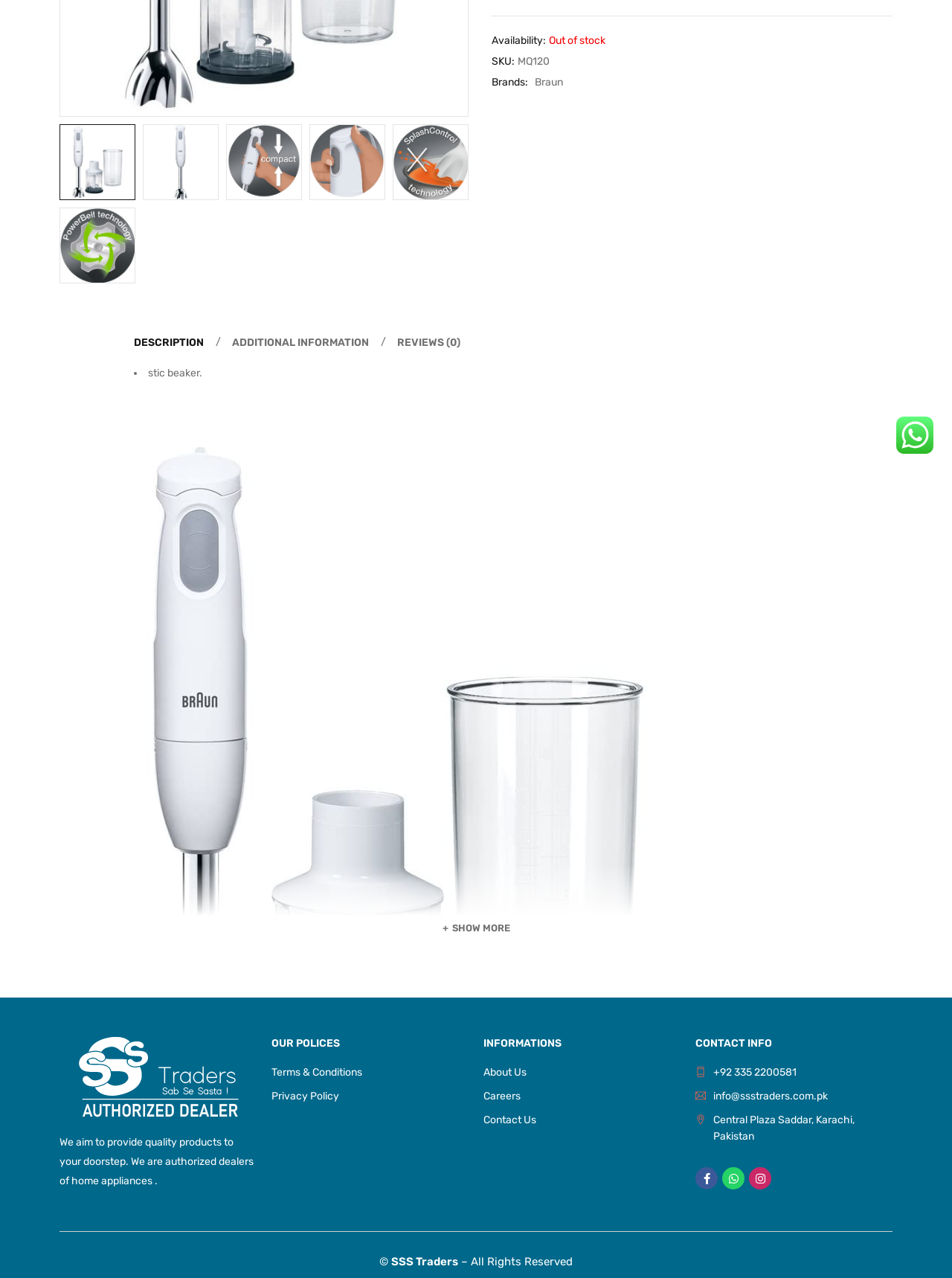Find and provide the bounding box coordinates for the UI element described here: "+92 335 2200581". The coordinates should be given as four float numbers between 0 and 1: [left, top, right, bottom].

[0.749, 0.834, 0.837, 0.844]